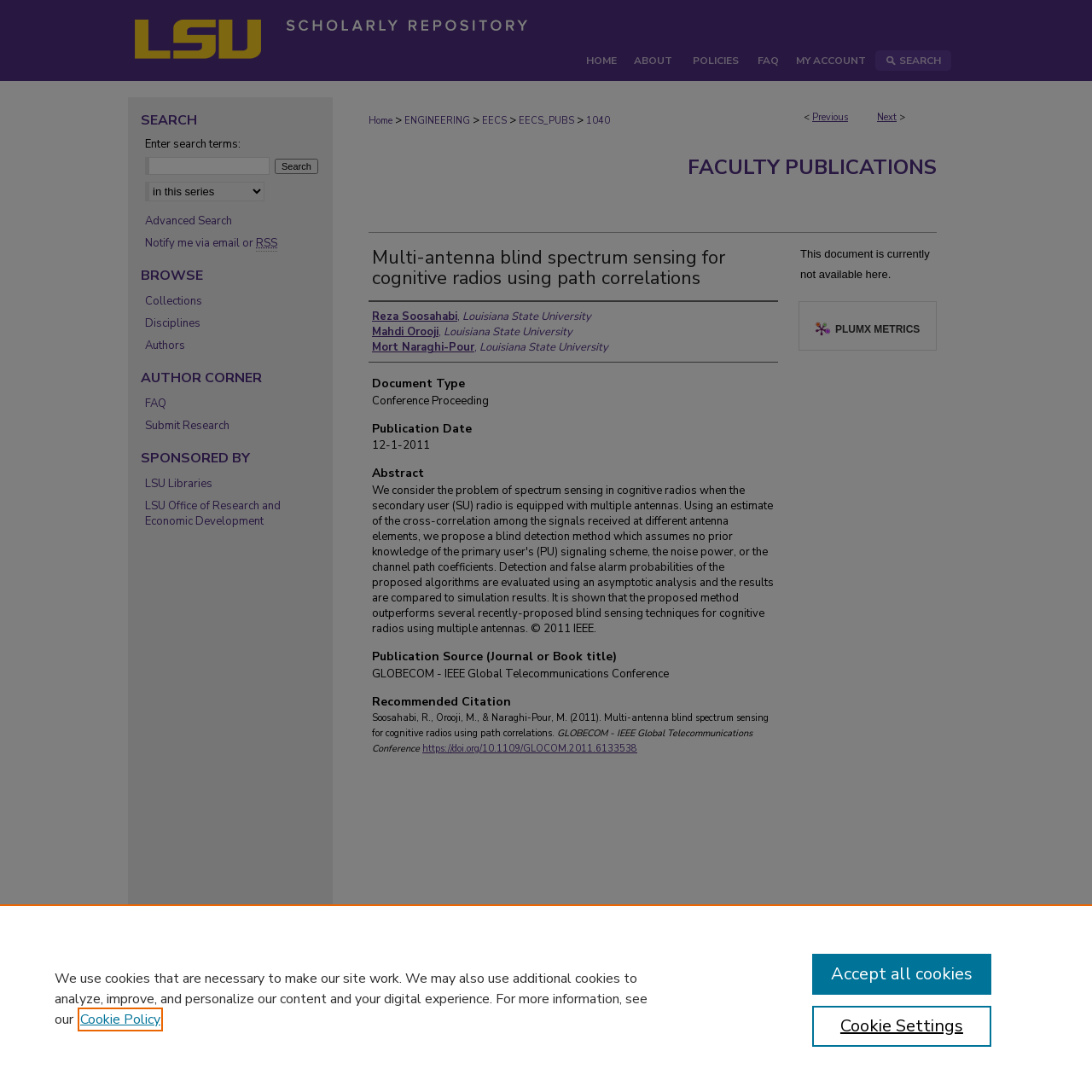Based on the image, please elaborate on the answer to the following question:
What is the publication date of this document?

I found the publication date of the document by looking at the static text element with the bounding box coordinates [0.341, 0.401, 0.394, 0.415] which contains the text '12-1-2011'.